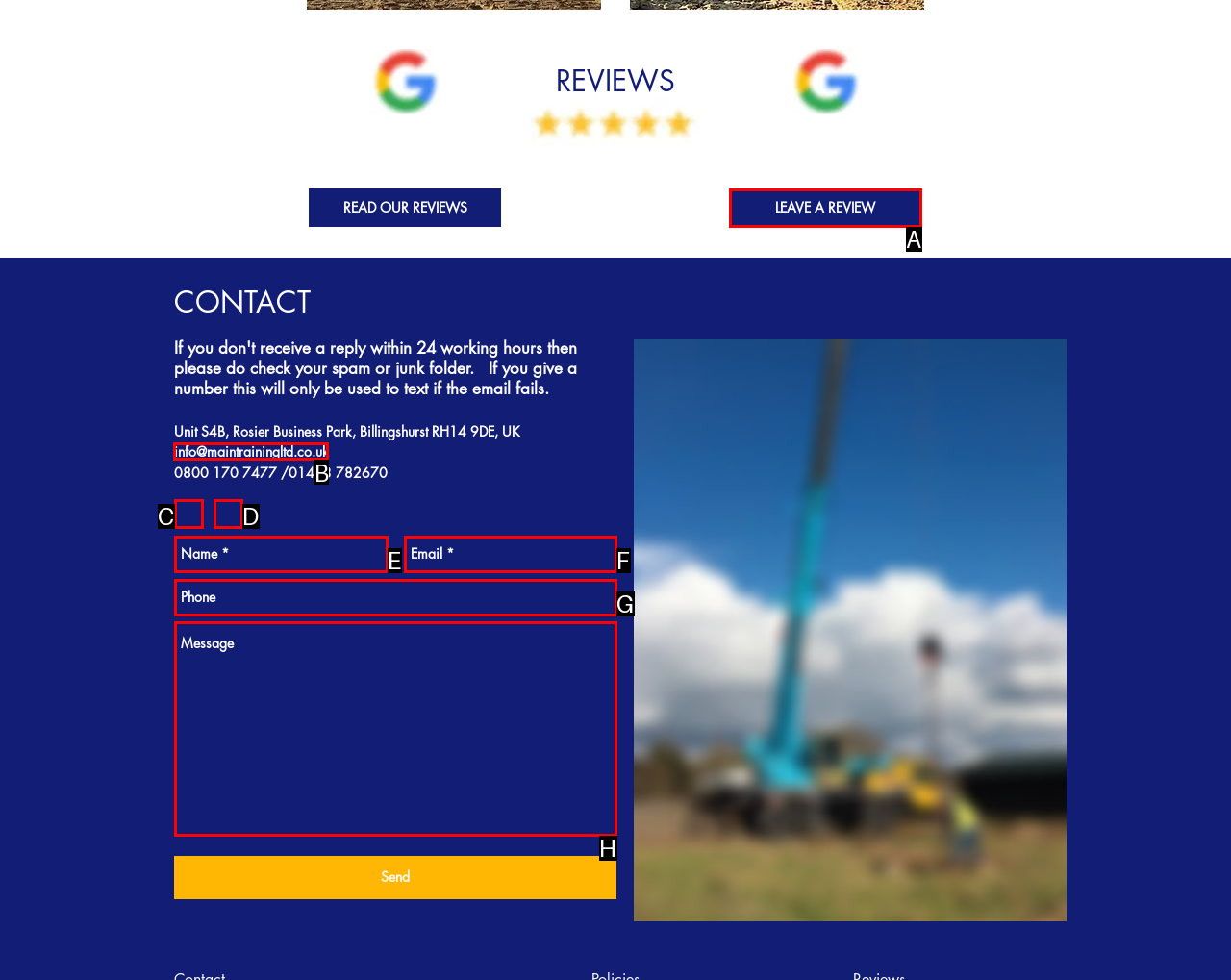Point out which HTML element you should click to fulfill the task: Click the 'info@maintrainingltd.co.uk' link.
Provide the option's letter from the given choices.

B